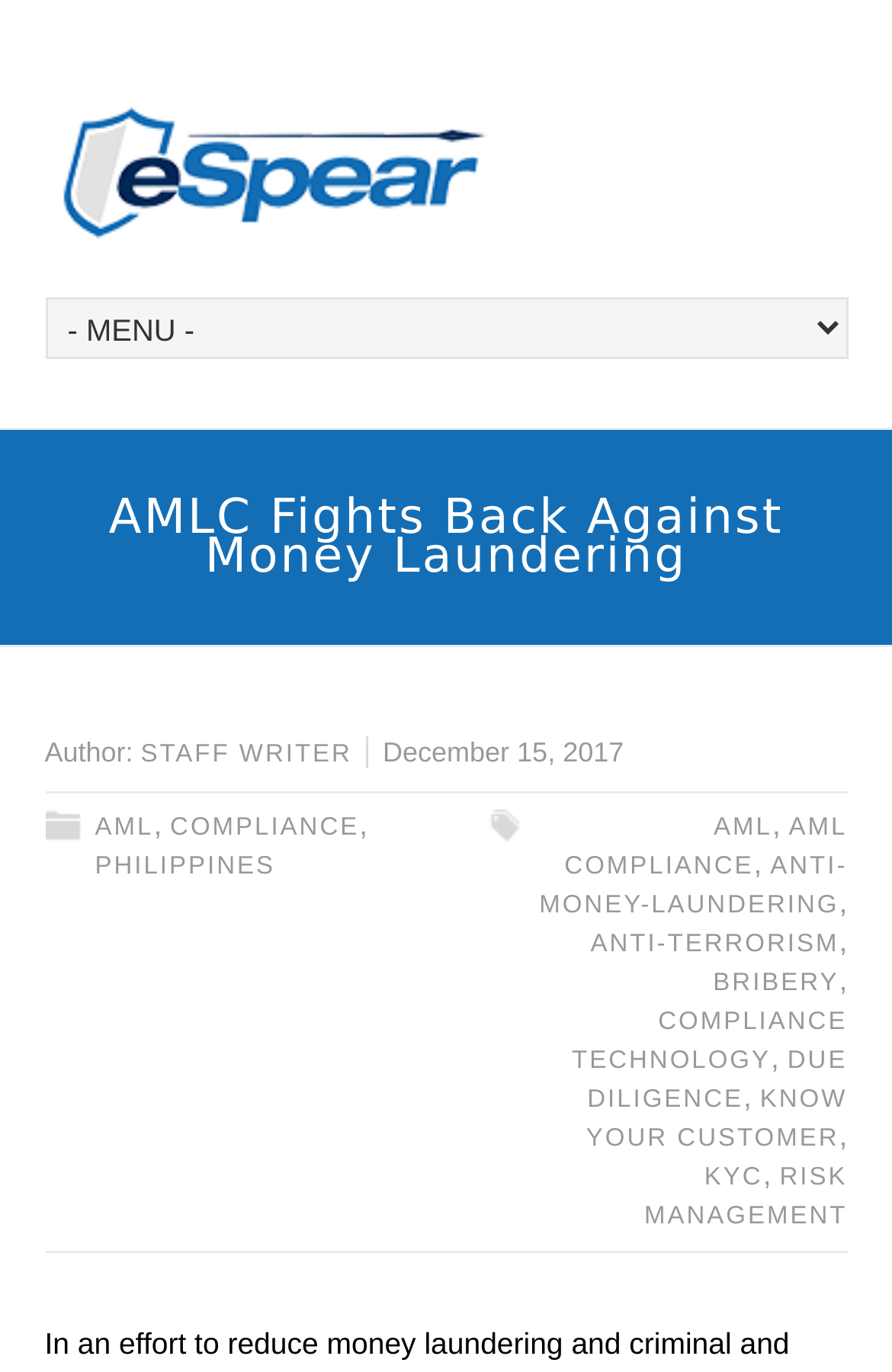Given the element description, predict the bounding box coordinates in the format (top-left x, top-left y, bottom-right x, bottom-right y). Make sure all values are between 0 and 1. Here is the element description: compliance technology

[0.641, 0.734, 0.95, 0.783]